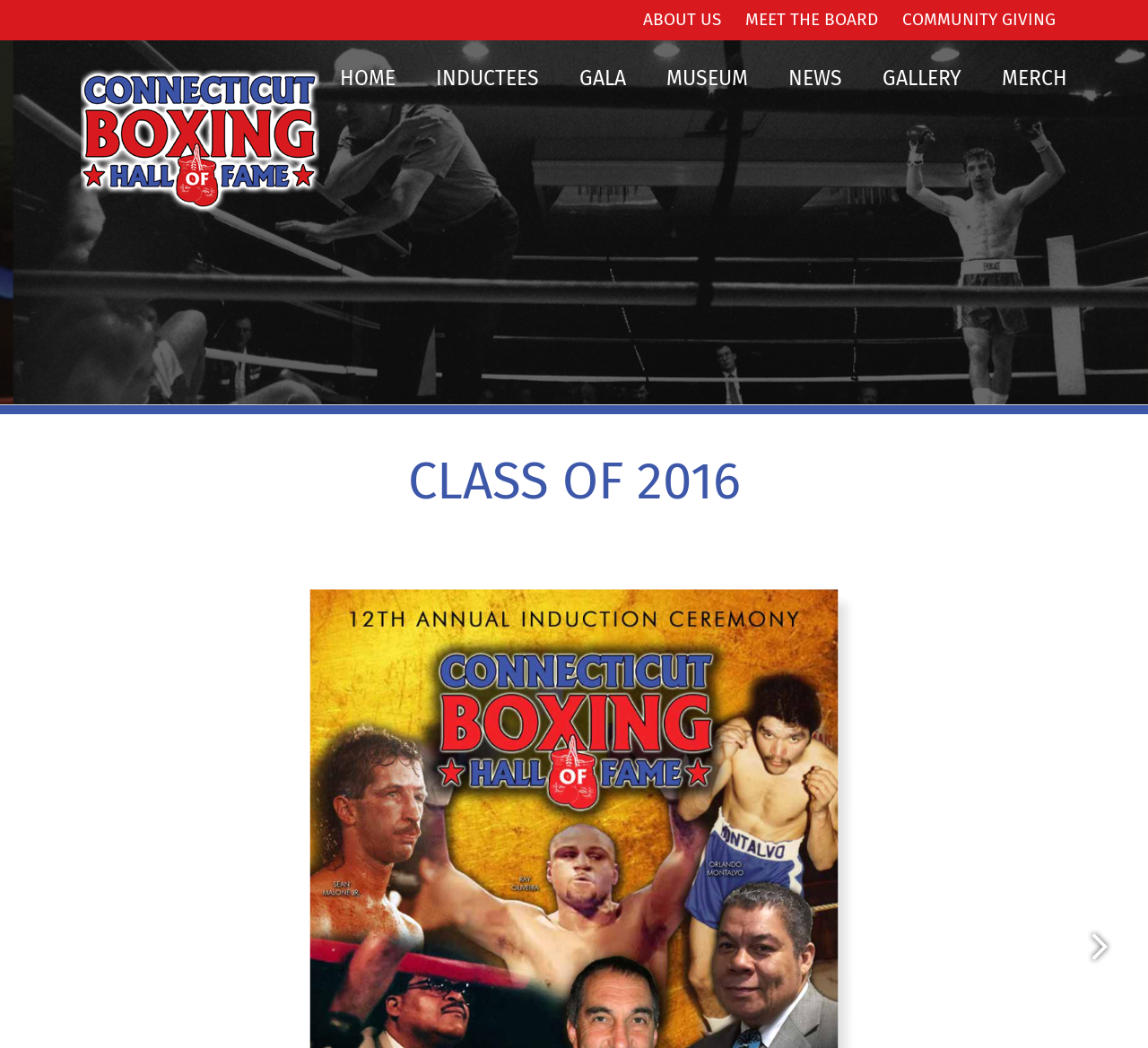Given the element description: "Meet The Board", predict the bounding box coordinates of the UI element it refers to, using four float numbers between 0 and 1, i.e., [left, top, right, bottom].

[0.639, 0.0, 0.775, 0.038]